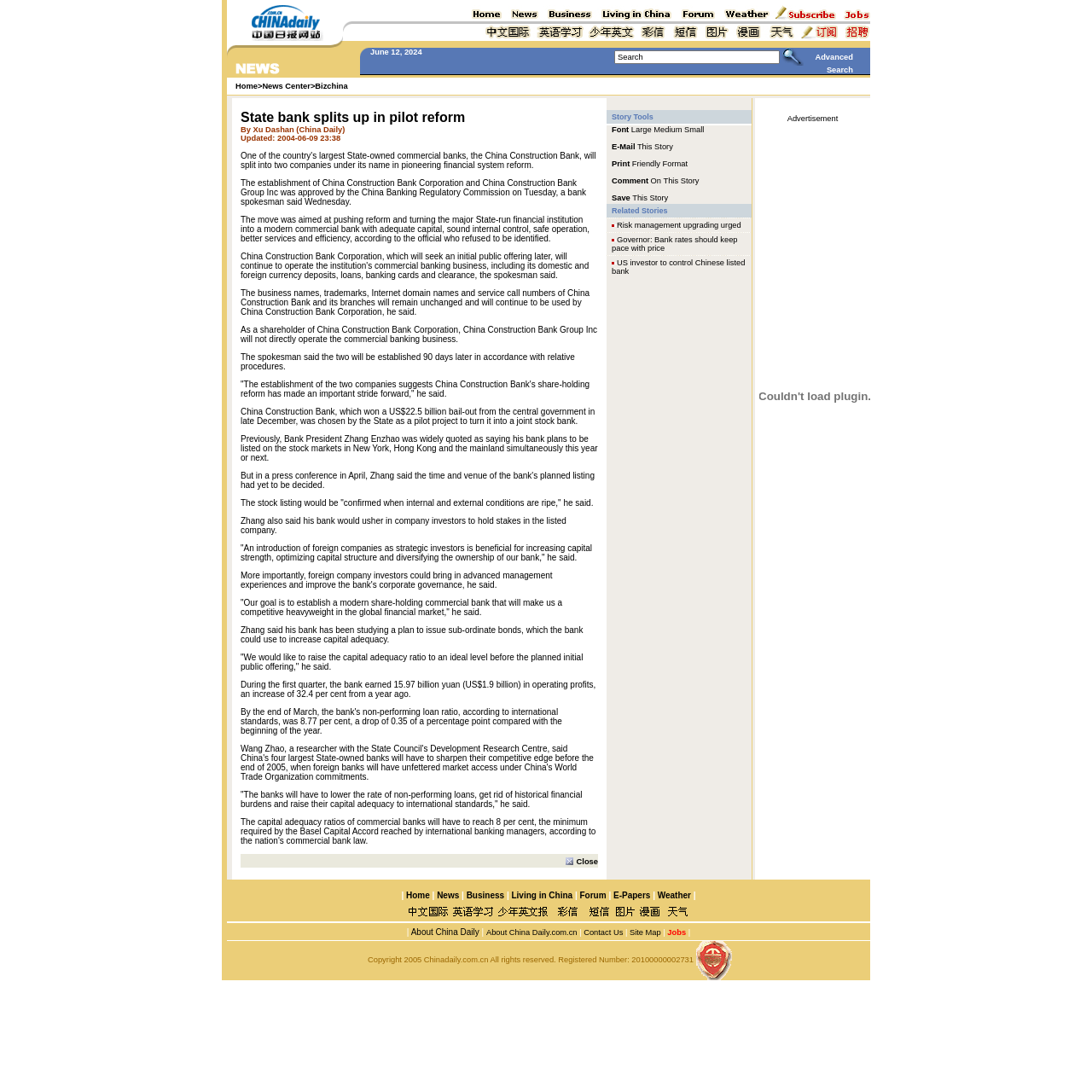Determine the coordinates of the bounding box for the clickable area needed to execute this instruction: "Click the 'book it!' link".

None